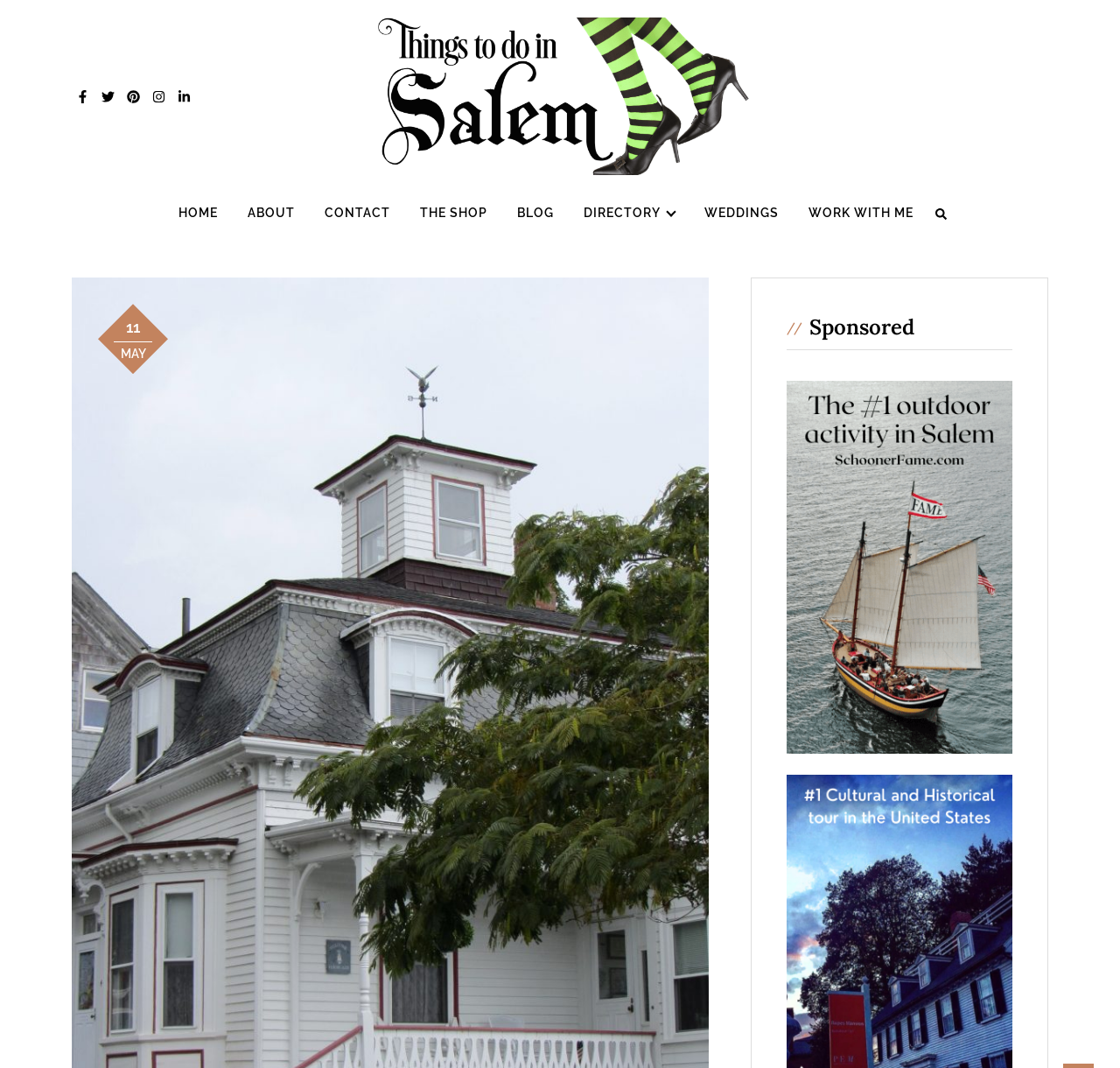Please identify the coordinates of the bounding box that should be clicked to fulfill this instruction: "go to the Things To Do In Salem page".

[0.324, 0.081, 0.676, 0.097]